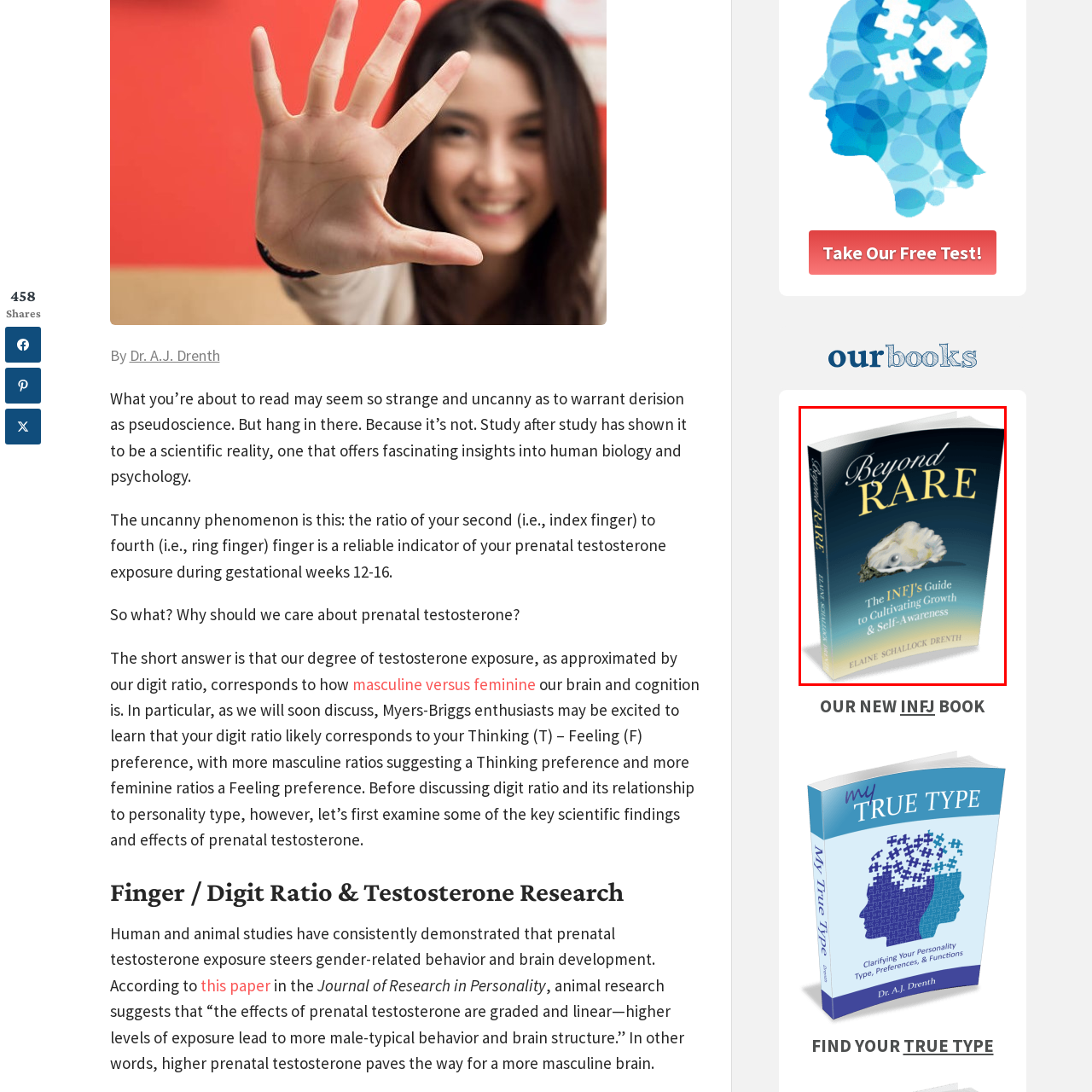Inspect the section within the red border, What is the author's name? Provide a one-word or one-phrase answer.

Elaine Schallock Drenth